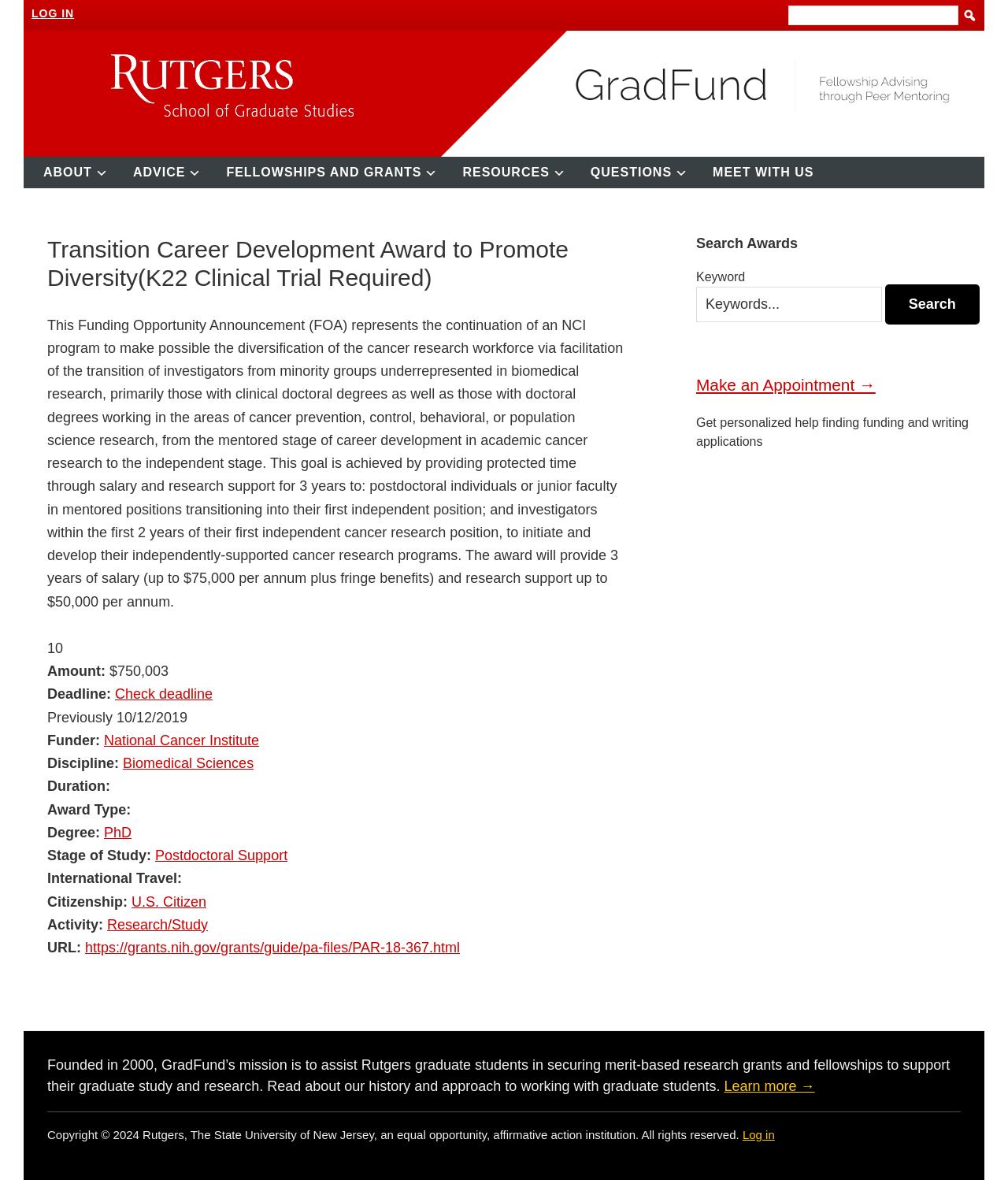Locate the bounding box for the described UI element: "Learn more →". Ensure the coordinates are four float numbers between 0 and 1, formatted as [left, top, right, bottom].

[0.718, 0.914, 0.808, 0.928]